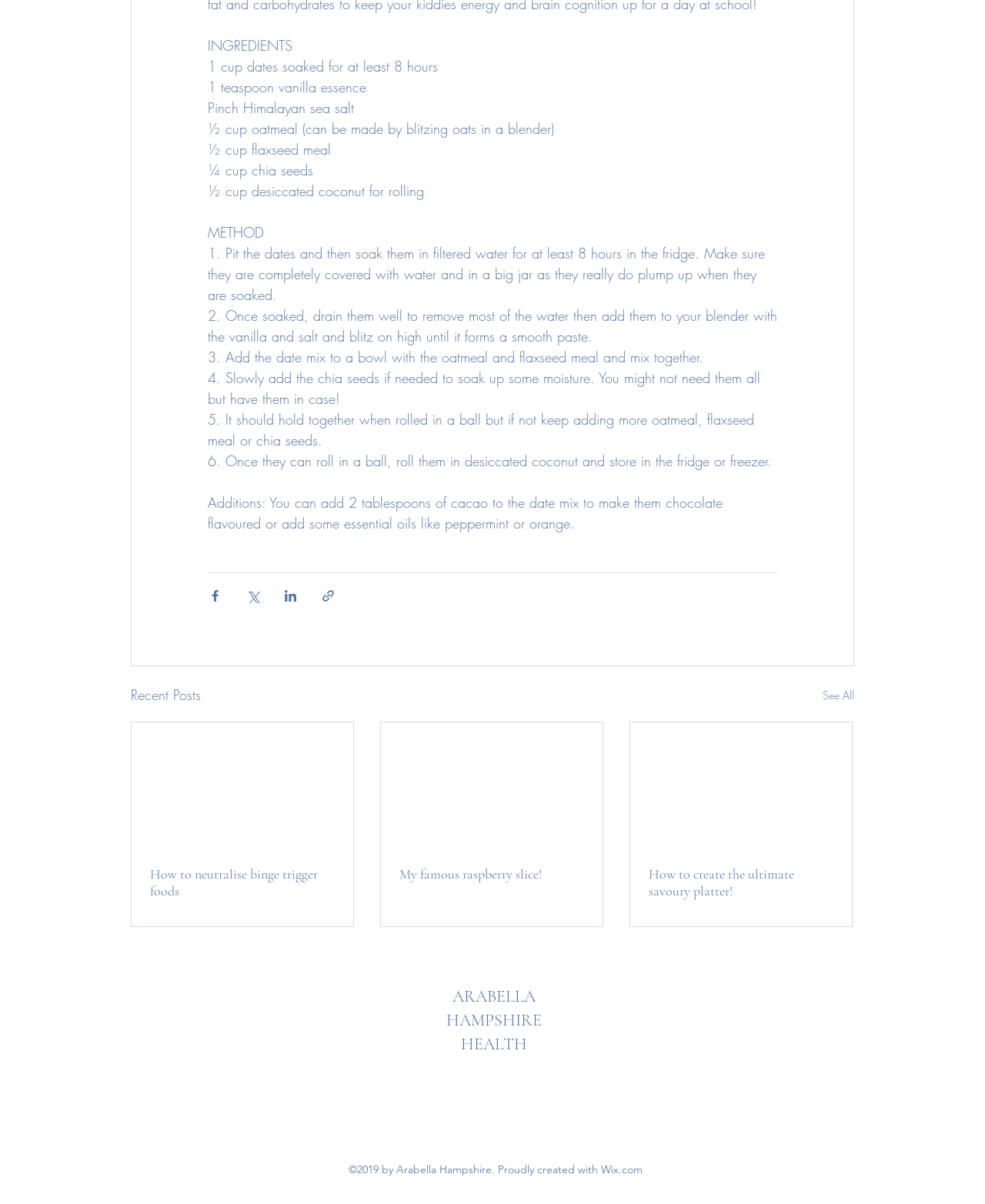What is the name of the author or creator of the website?
Answer the question with a single word or phrase by looking at the picture.

Arabella Hampshire